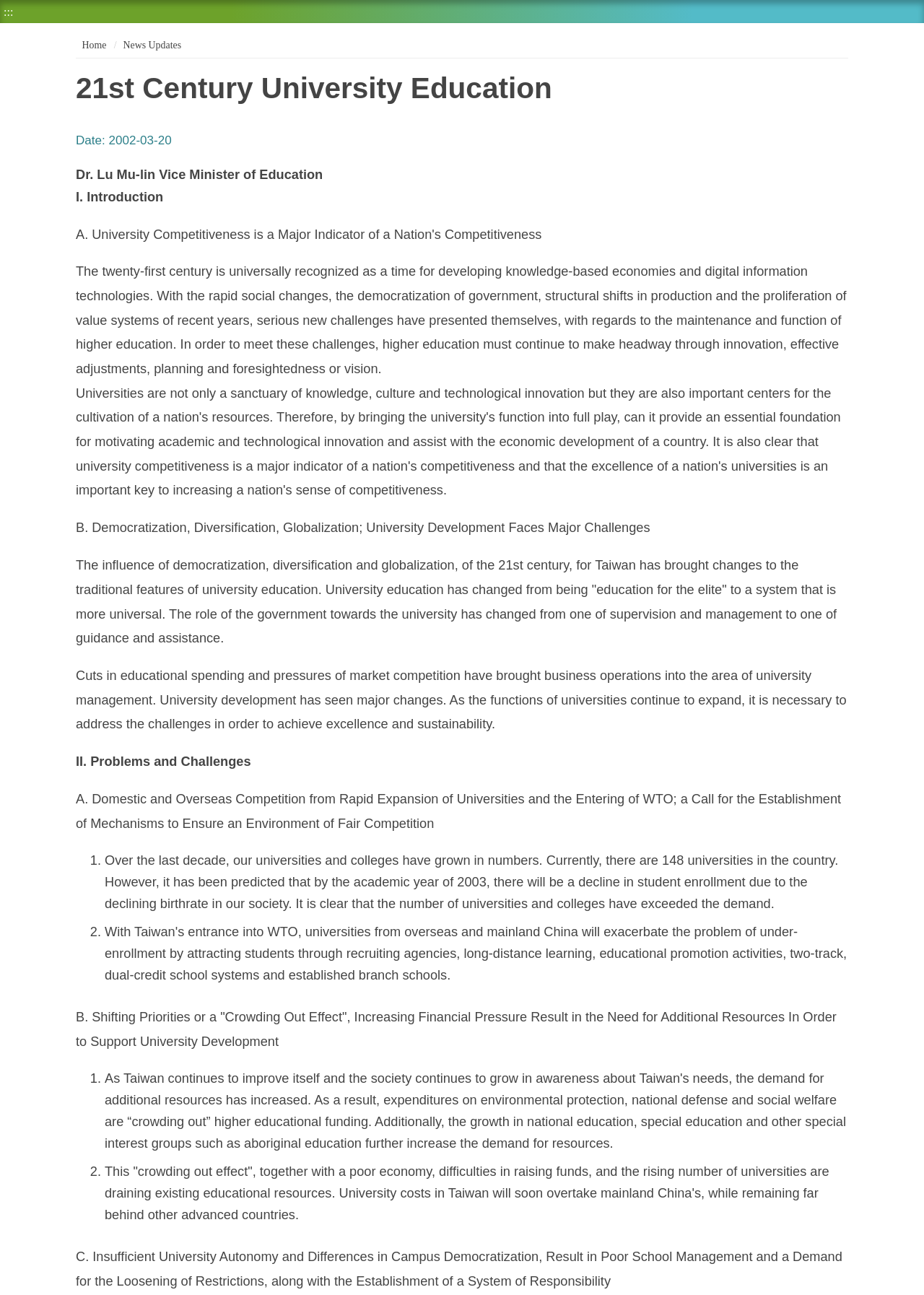Based on the element description Home, identify the bounding box coordinates for the UI element. The coordinates should be in the format (top-left x, top-left y, bottom-right x, bottom-right y) and within the 0 to 1 range.

[0.086, 0.031, 0.115, 0.039]